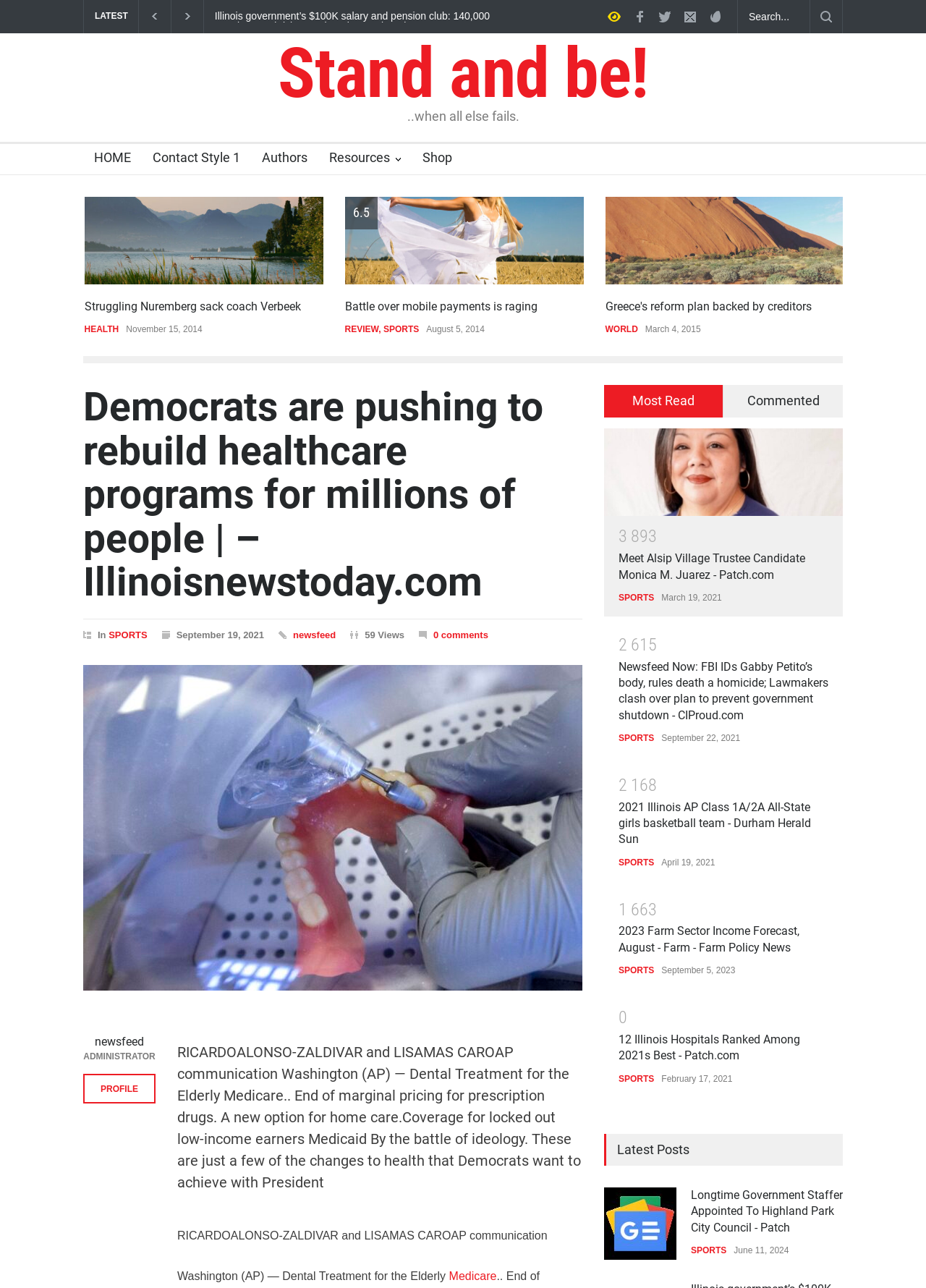Generate a comprehensive description of the contents of the webpage.

This webpage appears to be a news website with a focus on various topics, including healthcare, sports, and politics. At the top of the page, there is a search bar and a button next to it. Below the search bar, there are several links to different sections of the website, including "LATEST", "HOME", "Contact Style 1", "Authors", "Resources", and "Shop".

The main content of the page is divided into several sections. The first section has a heading that reads "Stand and be!" and a subheading that says "..when all else fails." Below this, there are several links to news articles, including "Illinois government’s $100K salary and pension club: 140,000 members and rising" and "State Editor - Illinois Answers - Illinois Answers Project".

The next section has a heading that reads "Democrats are pushing to rebuild healthcare programs for millions of people | – Illinoisnewstoday.com" and appears to be a news article about healthcare reform. The article is accompanied by an image and has several links to related topics, including "Medicare".

To the right of the main content, there is a sidebar with several tabs, including "Most Read" and "Commented". The "Most Read" tab is currently selected and displays a list of popular news articles, including "Democrats are pushing to rebuild healthcare programs for millions of people | – Illinoisnewstoday.com" and "Meet Alsip Village Trustee Candidate Monica M. Juarez - Patch.com".

Throughout the page, there are several images and links to various news articles, as well as headings and subheadings that provide context and organization to the content. The overall layout is dense and packed with information, but the use of headings and sections helps to break up the content and make it easier to navigate.